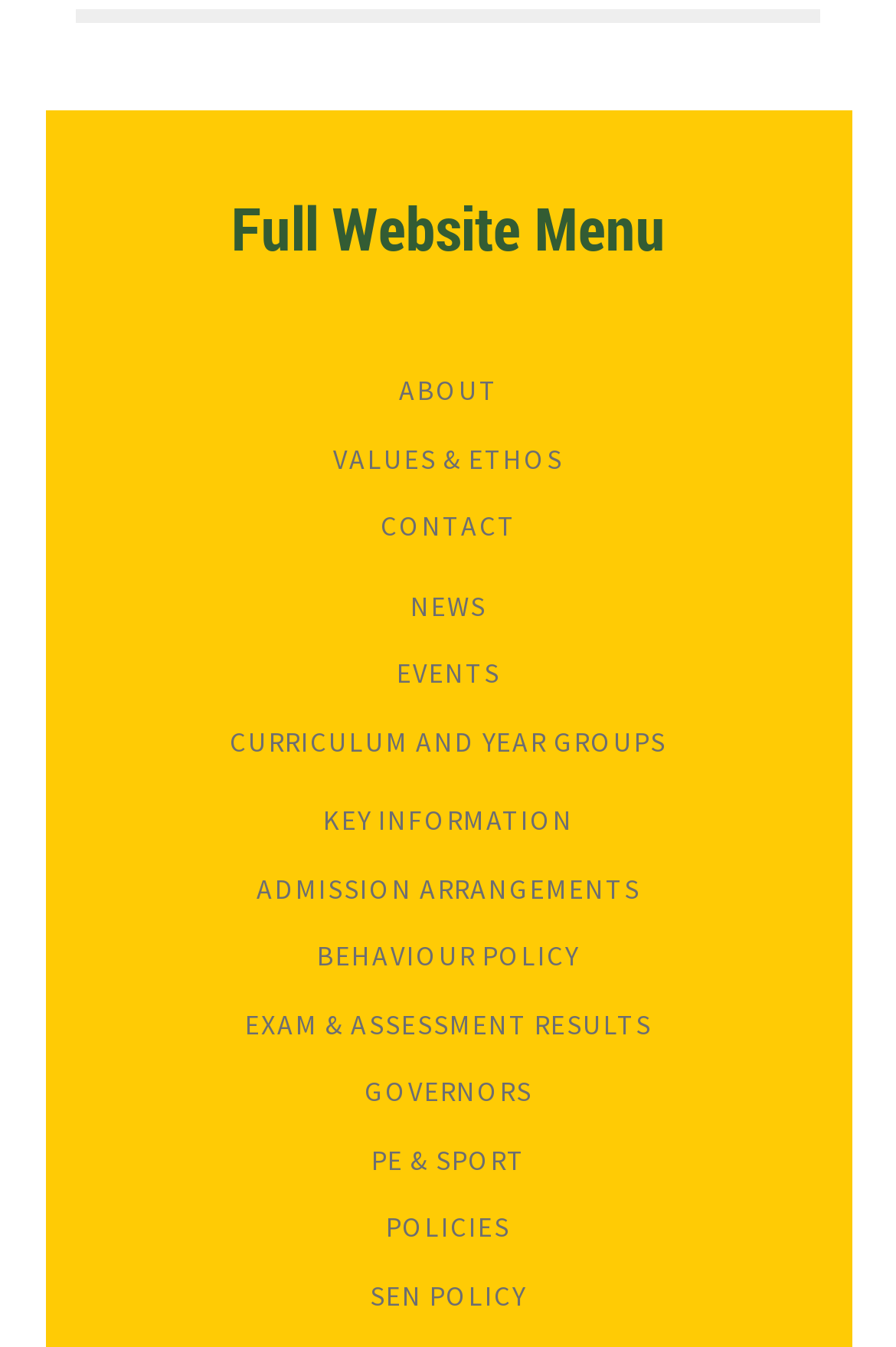Please respond to the question with a concise word or phrase:
What is the last link in the full website menu?

SEN POLICY